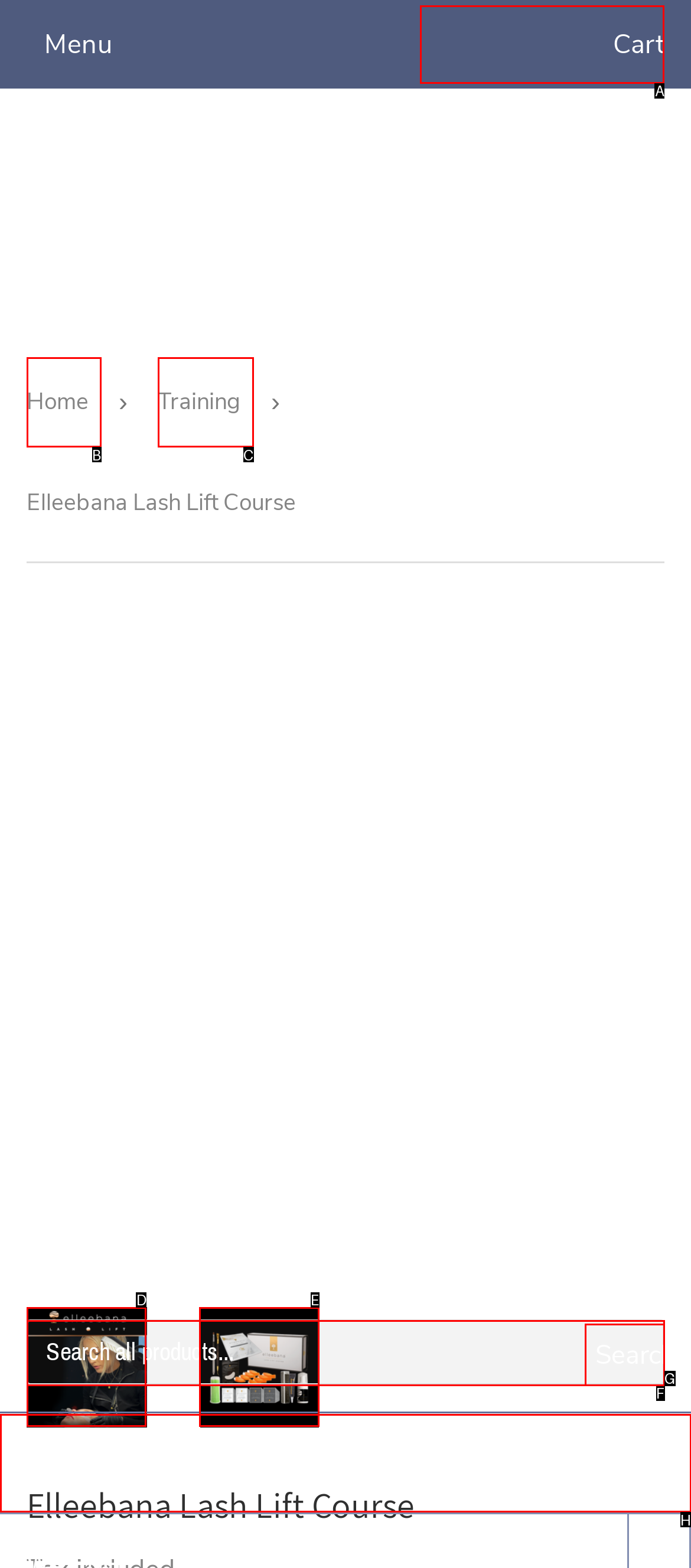Select the option that corresponds to the description: Cart 0
Respond with the letter of the matching choice from the options provided.

A